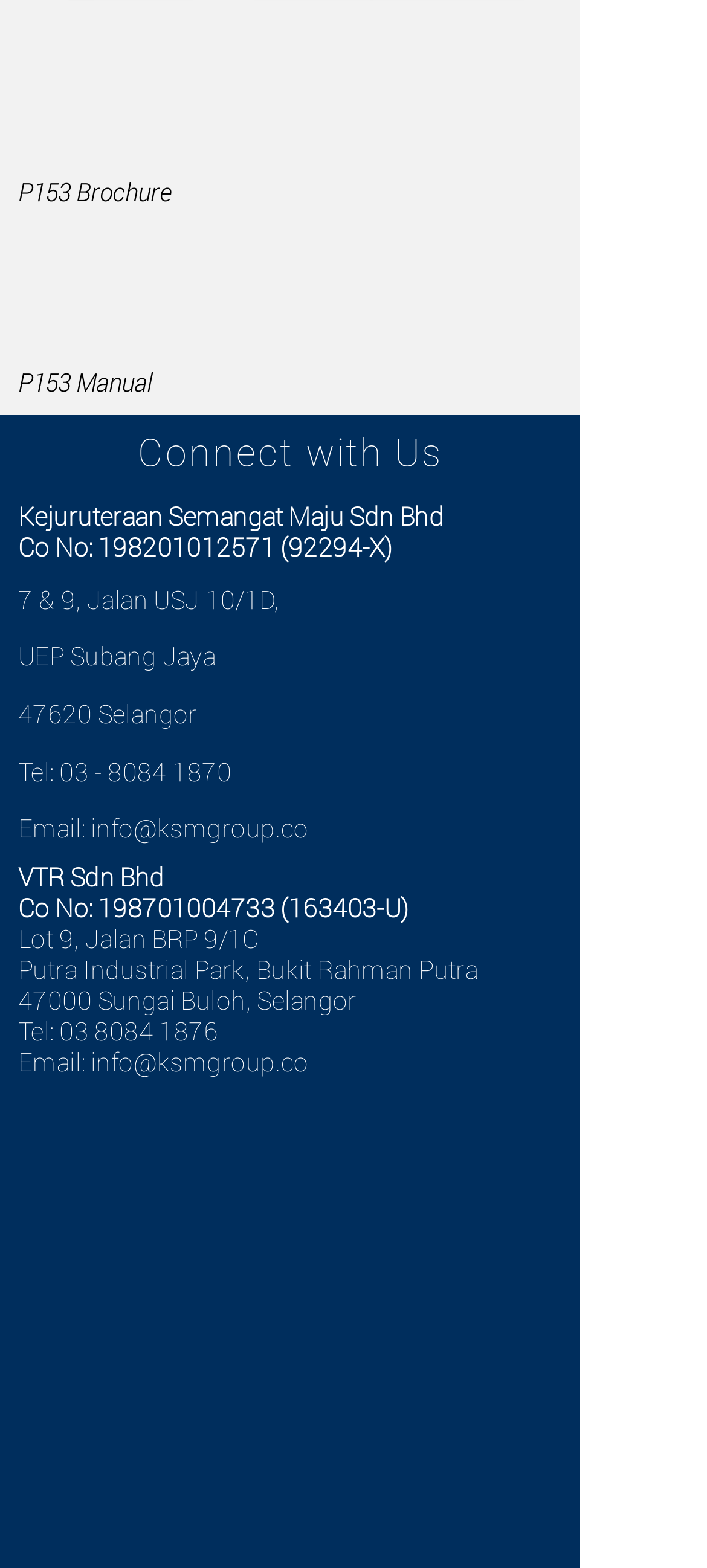Determine the bounding box coordinates for the area that needs to be clicked to fulfill this task: "View VTR Sdn Bhd company information". The coordinates must be given as four float numbers between 0 and 1, i.e., [left, top, right, bottom].

[0.026, 0.548, 0.232, 0.57]